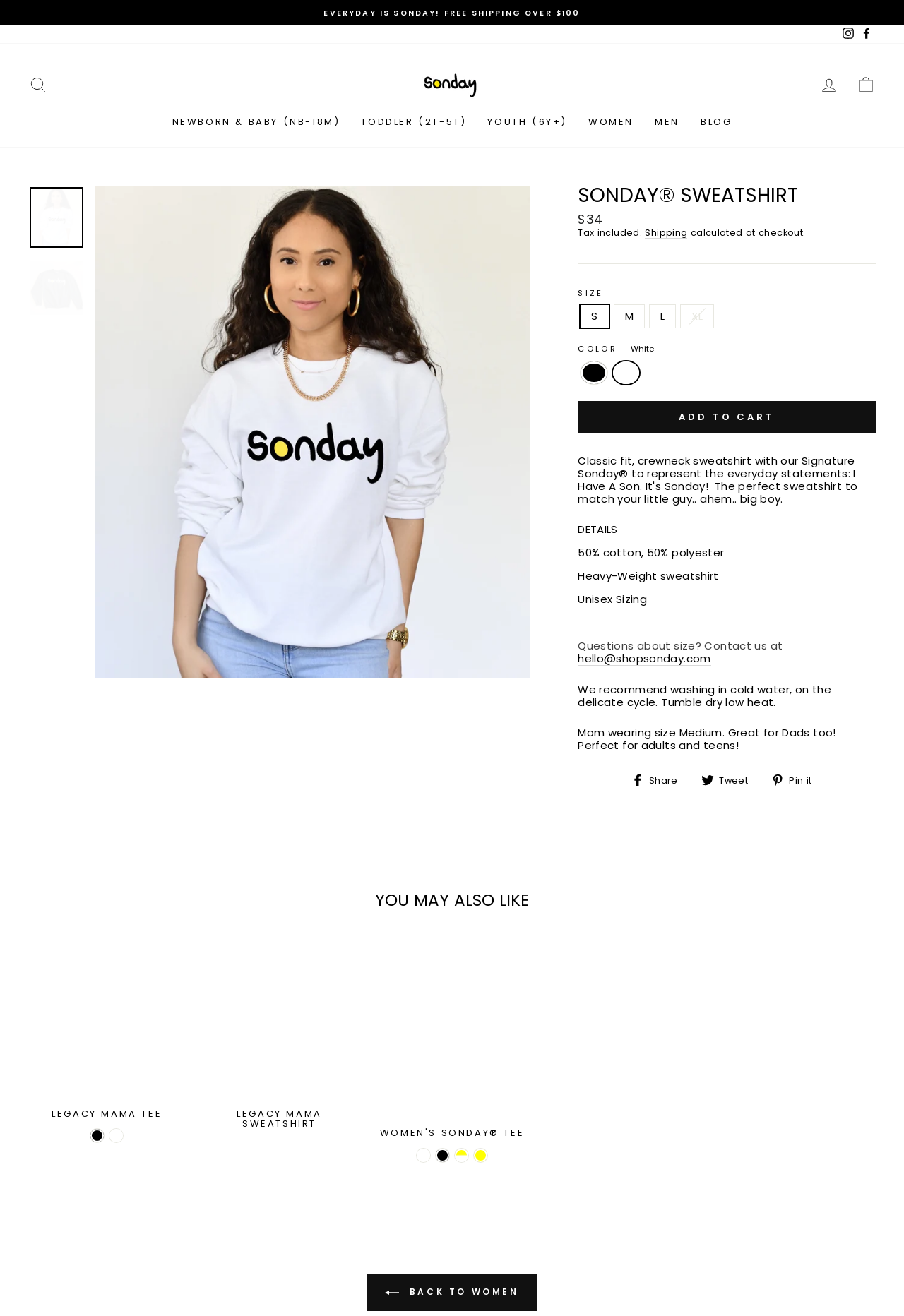What is the size of the sweatshirt worn by the mom in the description?
Please provide a single word or phrase answer based on the image.

Medium